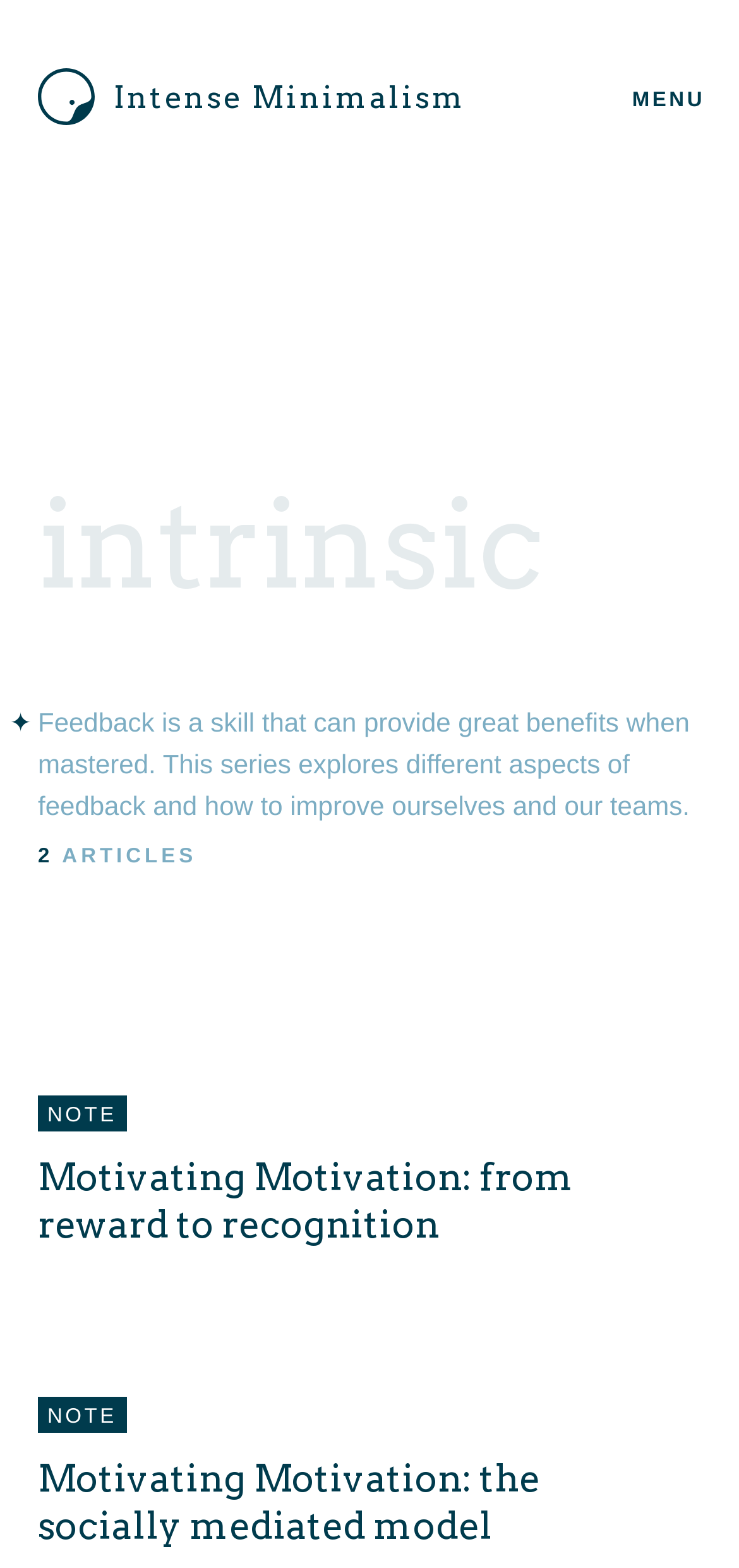What is the title of the first article?
Answer the question using a single word or phrase, according to the image.

Motivating Motivation: from reward to recognition